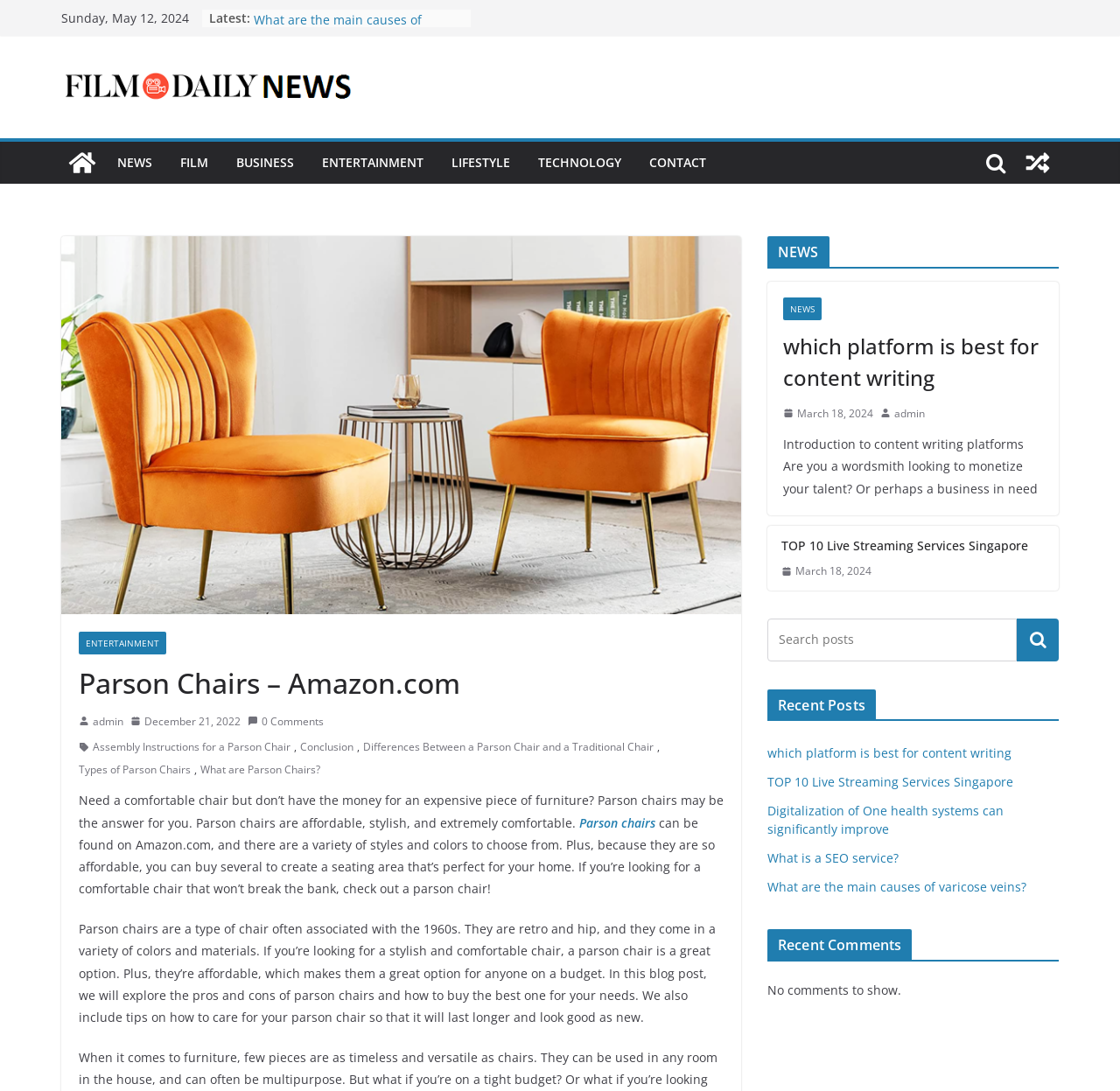Please reply to the following question using a single word or phrase: 
What is the title of the first article in the 'Recent Posts' section?

which platform is best for content writing